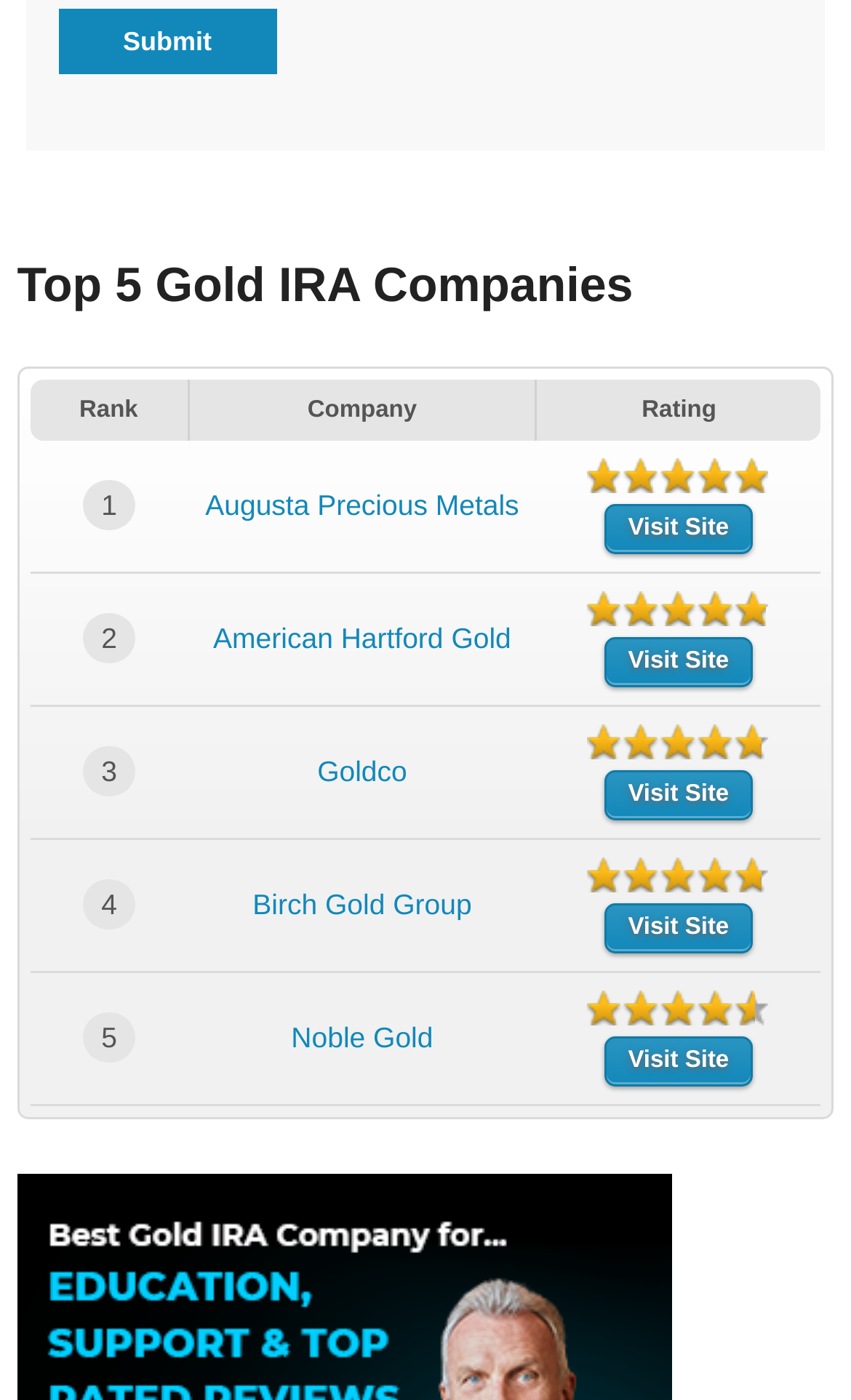Identify the bounding box coordinates of the region I need to click to complete this instruction: "Visit Goldco".

[0.373, 0.539, 0.478, 0.563]